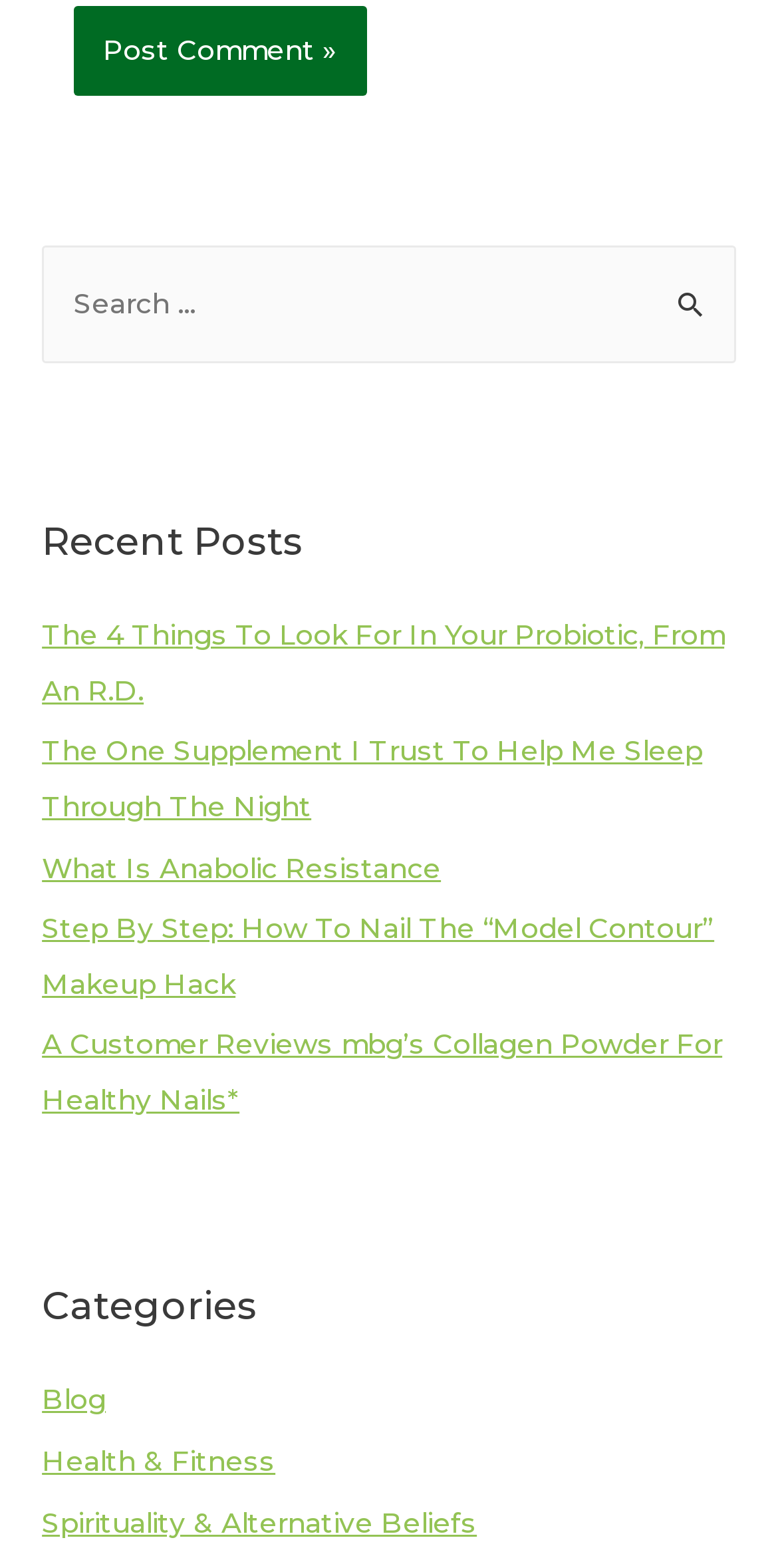Locate the bounding box coordinates of the element that needs to be clicked to carry out the instruction: "Search all products". The coordinates should be given as four float numbers ranging from 0 to 1, i.e., [left, top, right, bottom].

None